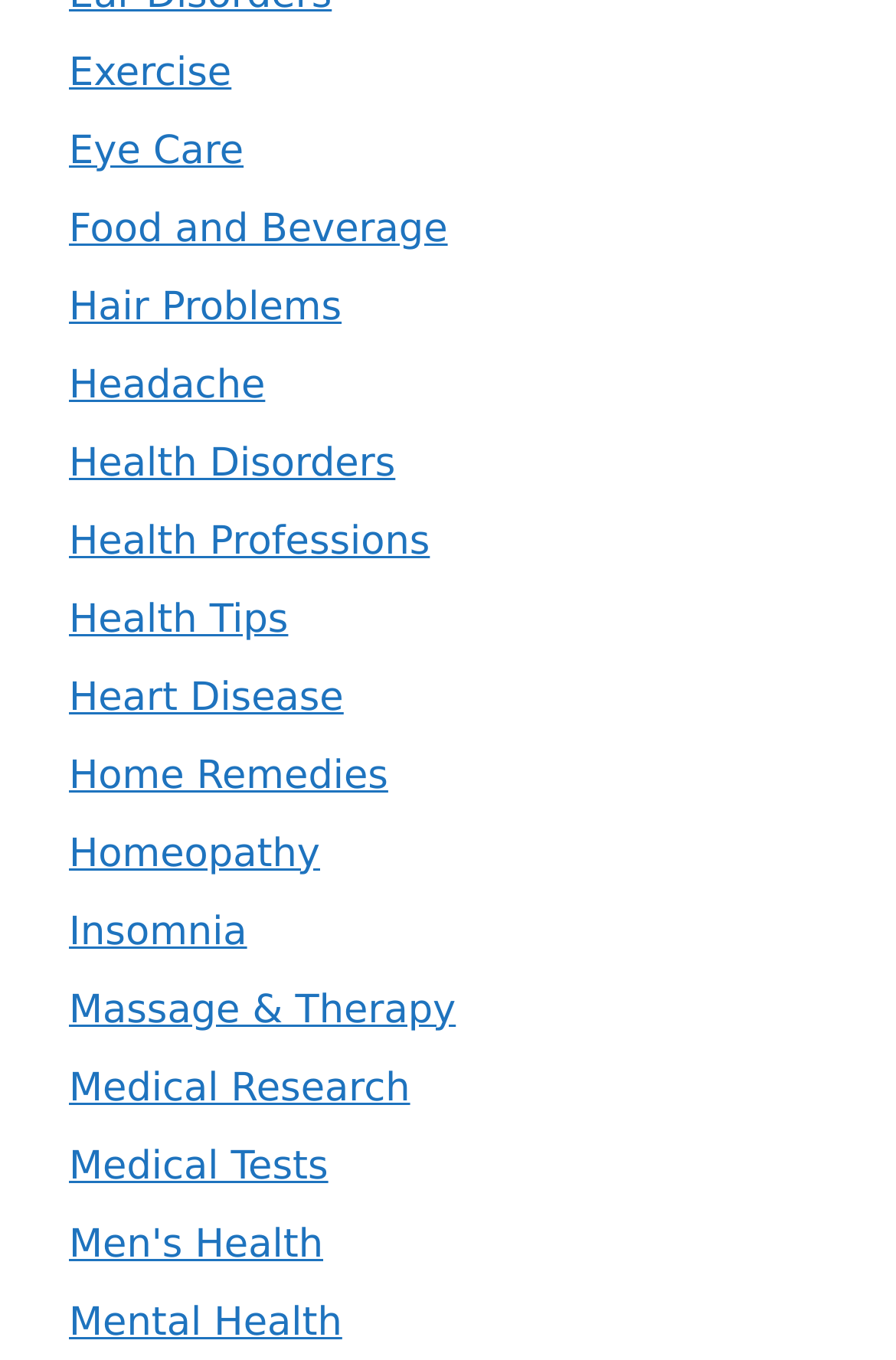Please respond to the question using a single word or phrase:
How many health topics are listed?

20